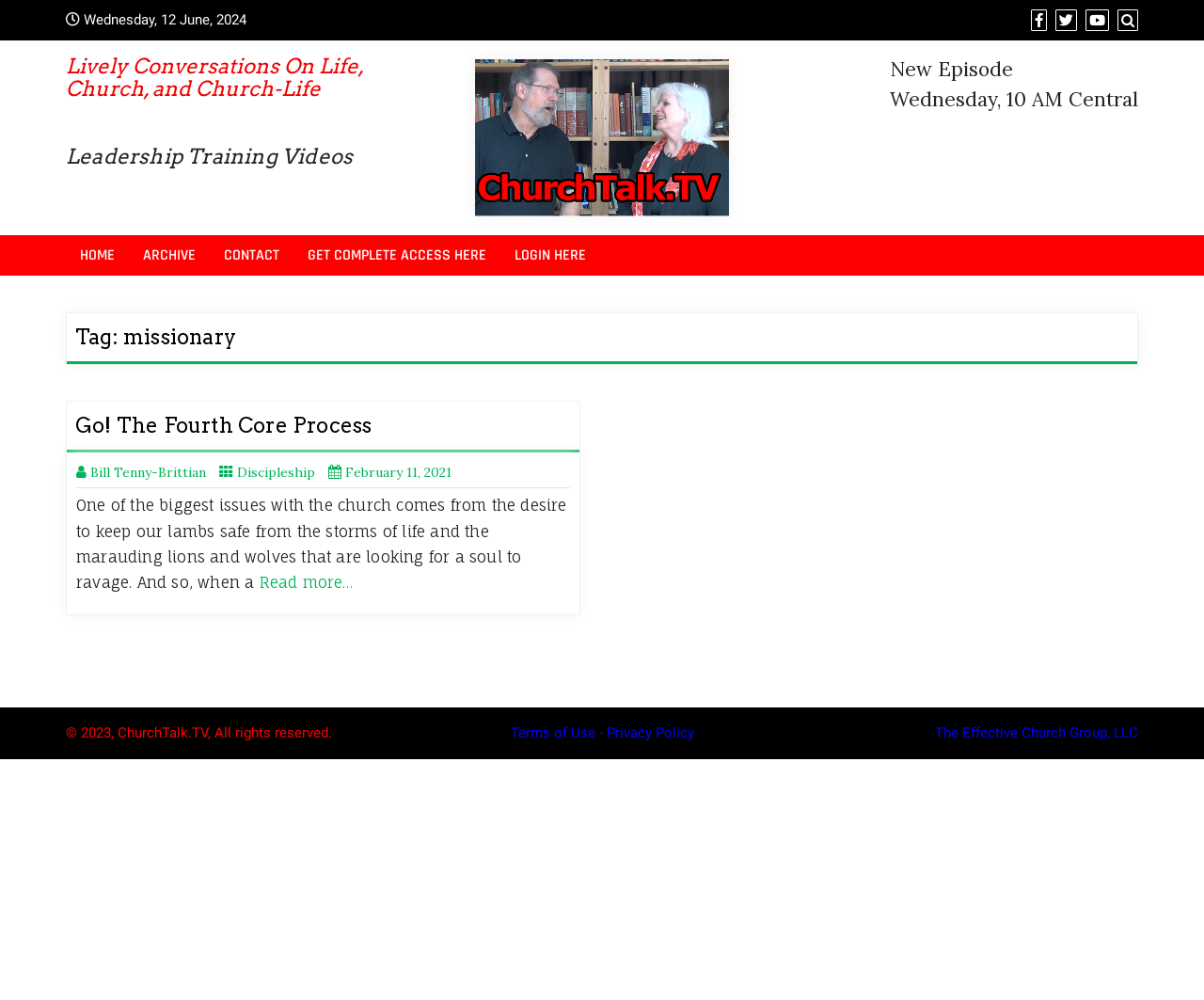Determine the bounding box coordinates of the element's region needed to click to follow the instruction: "Close search form". Provide these coordinates as four float numbers between 0 and 1, formatted as [left, top, right, bottom].

[0.903, 0.008, 0.918, 0.03]